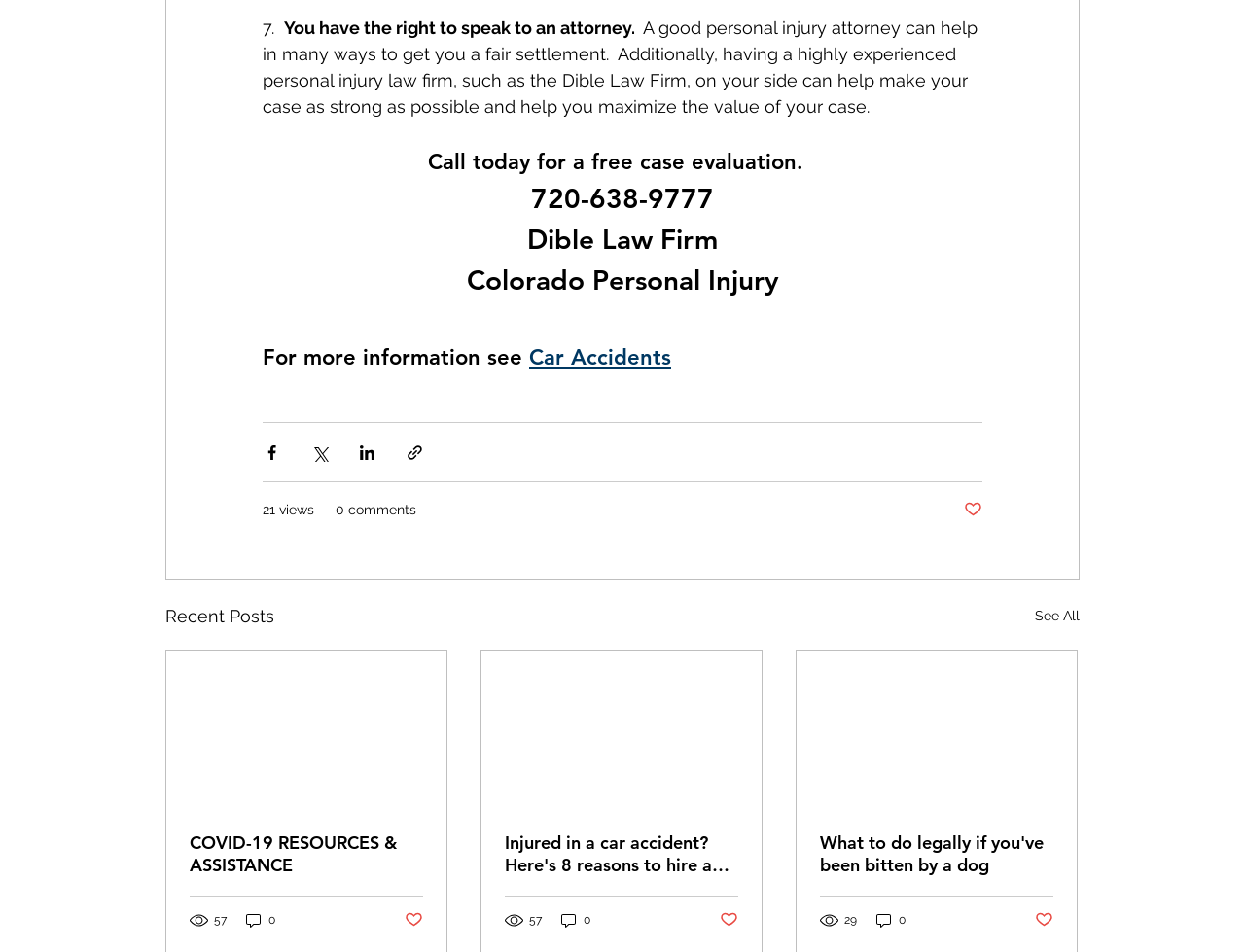How many views does the post 'Injured in a car accident? Here's 8 reasons to hire an attorney.' have? From the image, respond with a single word or brief phrase.

57 views